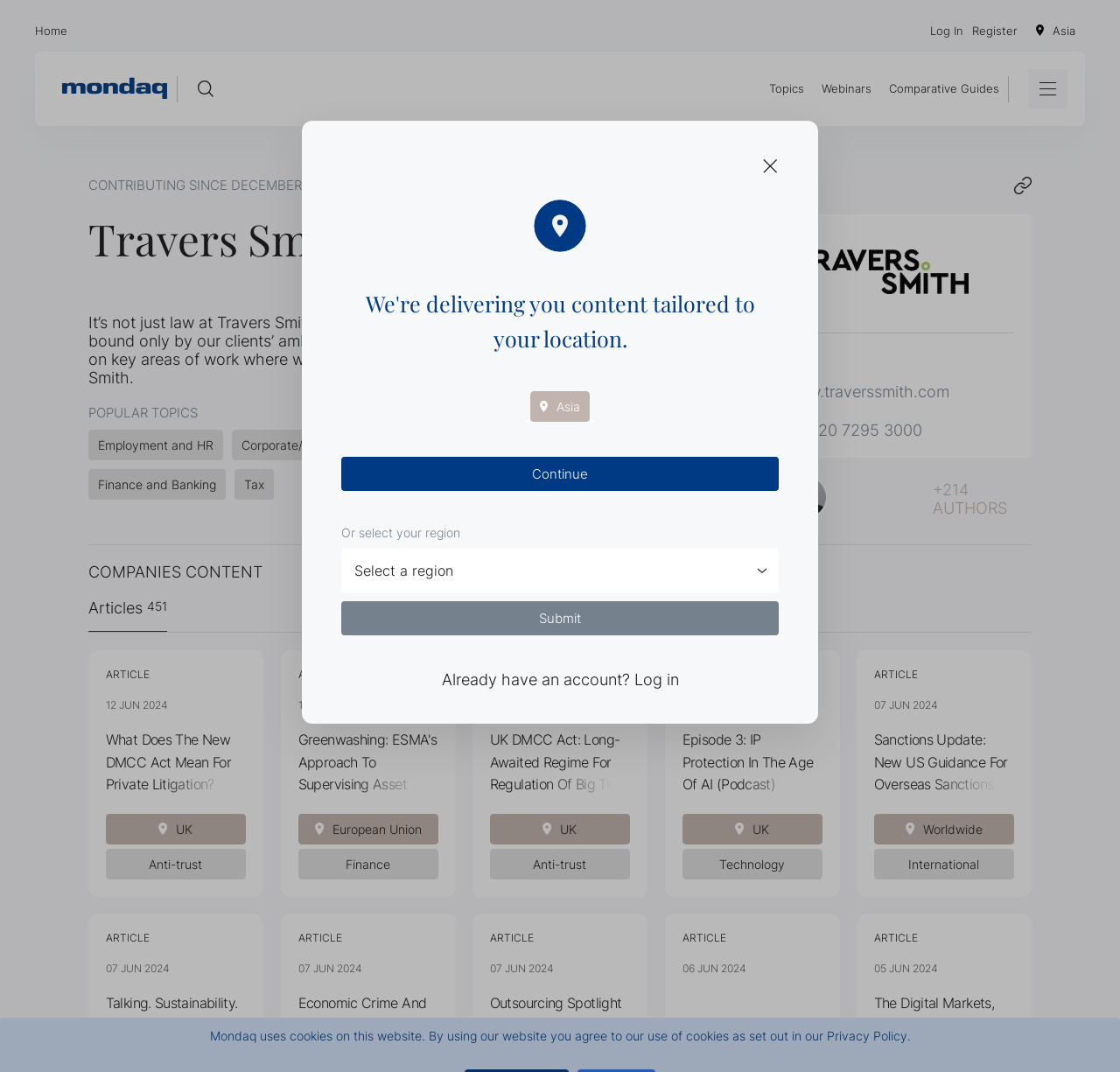What is the purpose of the button with the text 'Submit'?
Answer the question with a thorough and detailed explanation.

The purpose of the button with the text 'Submit' can be inferred from its location and context, as it is located below a form with input fields and a combobox, and its text suggests that it is used to submit the form.